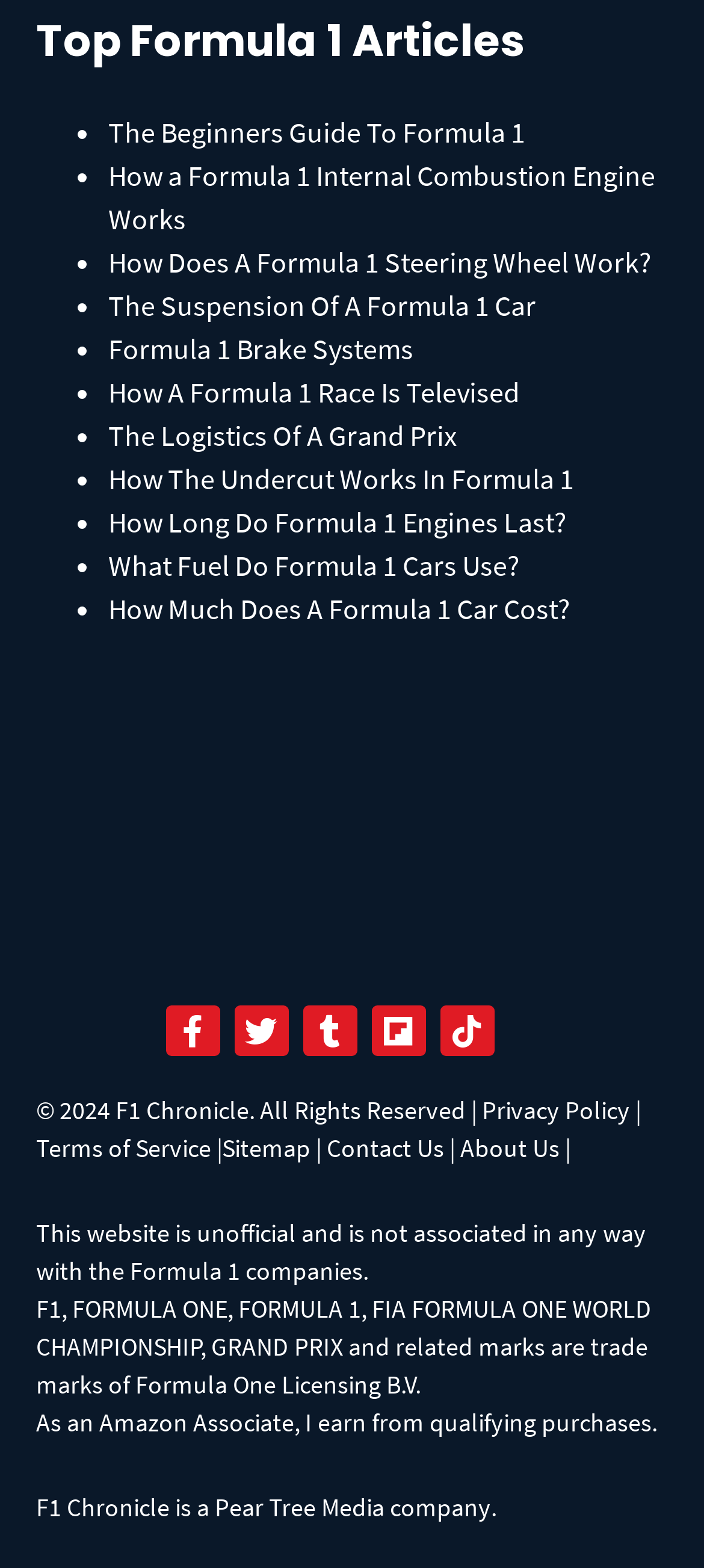Determine the bounding box coordinates for the clickable element to execute this instruction: "Click on Privacy Policy". Provide the coordinates as four float numbers between 0 and 1, i.e., [left, top, right, bottom].

[0.685, 0.698, 0.895, 0.719]